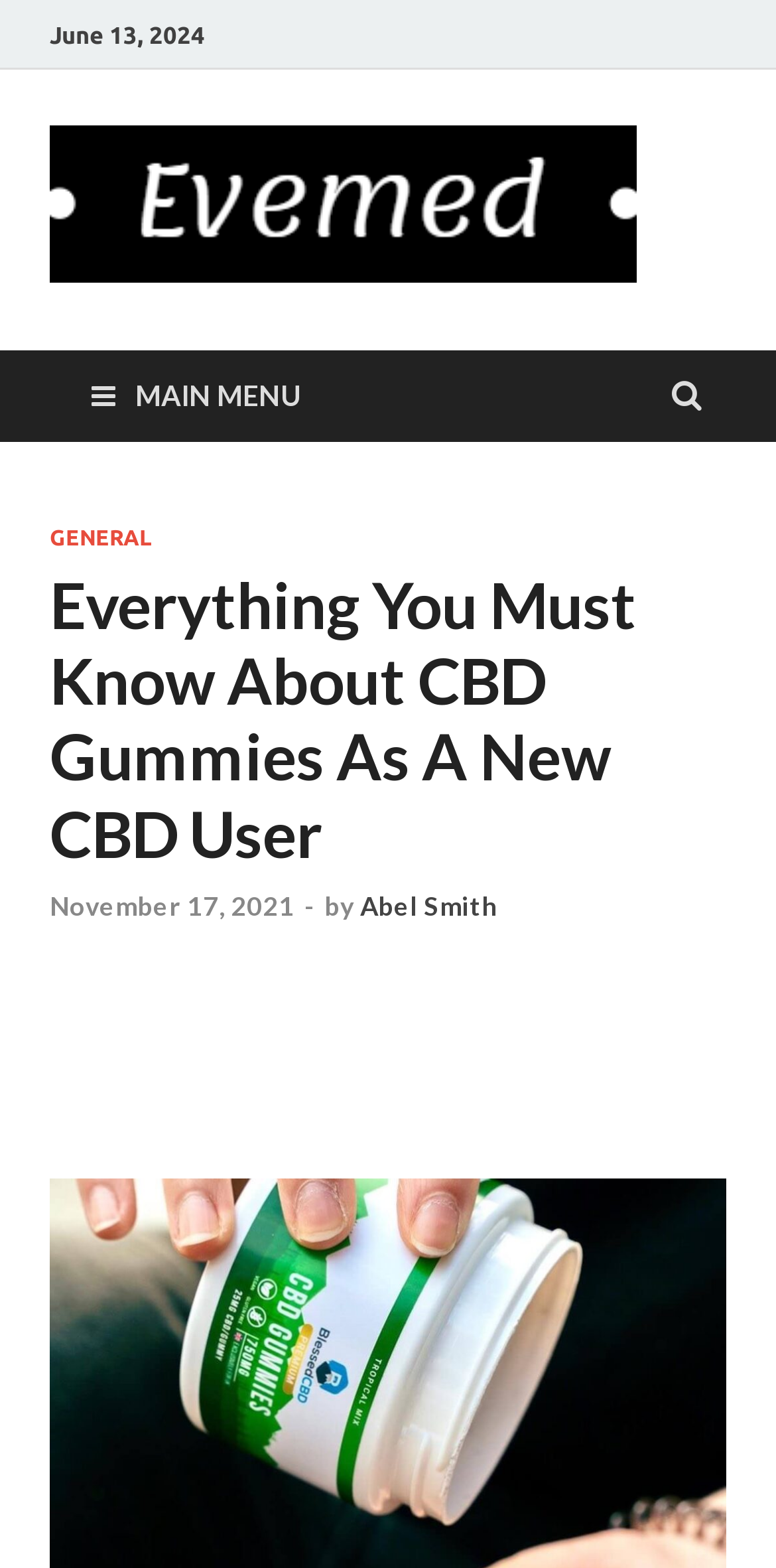Who is the author of the article?
Refer to the screenshot and answer in one word or phrase.

Abel Smith